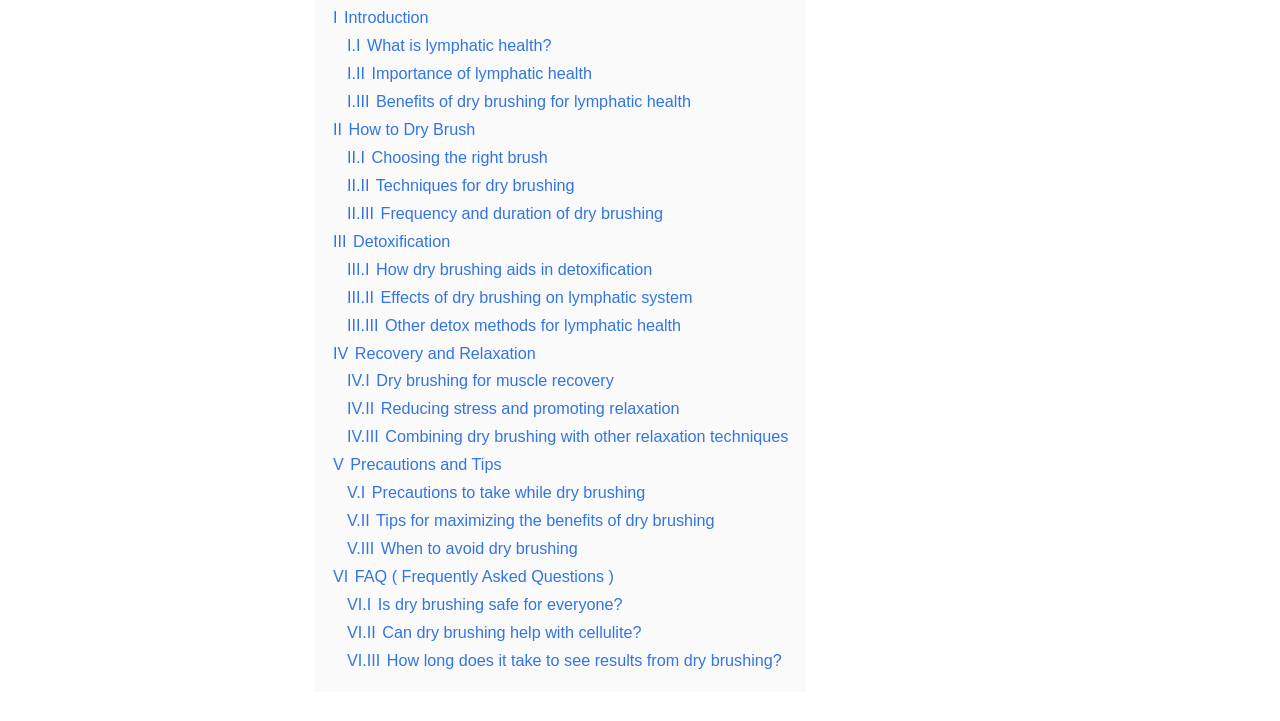Respond to the following question using a concise word or phrase: 
How many sections are there on this webpage?

6